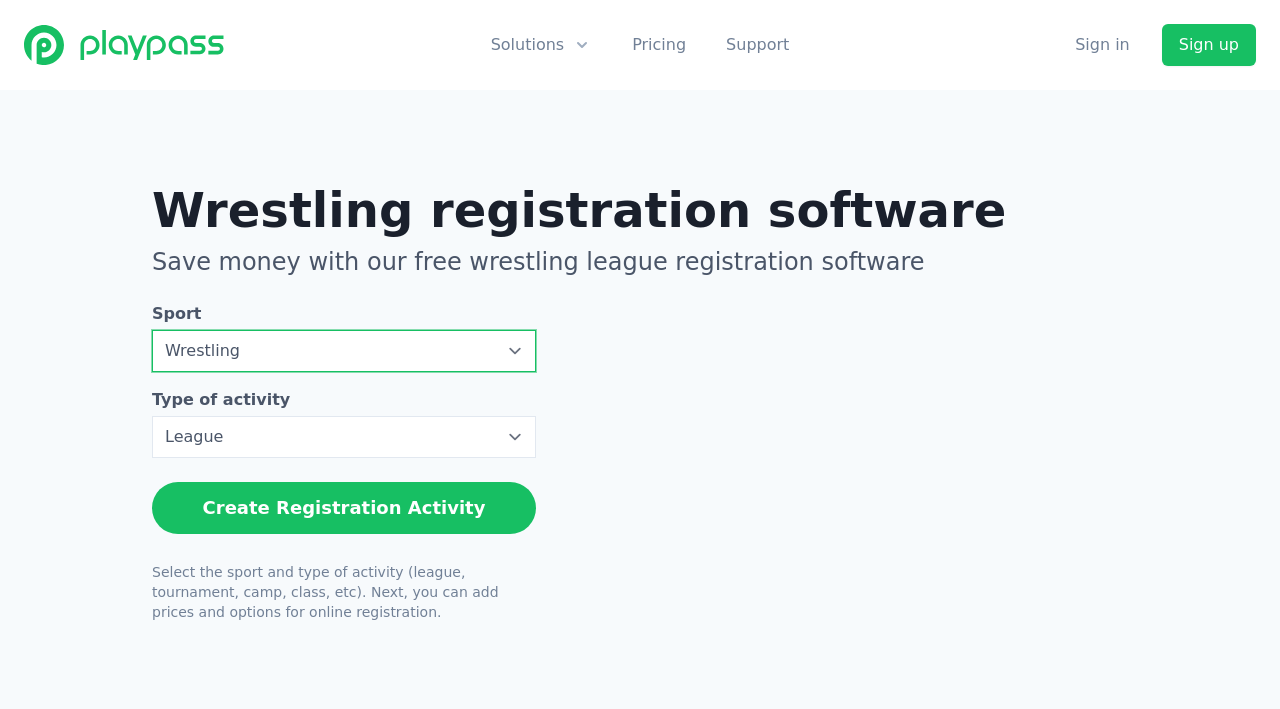Identify the bounding box coordinates of the section that should be clicked to achieve the task described: "Click on the 'Sign up' link".

[0.908, 0.034, 0.981, 0.093]